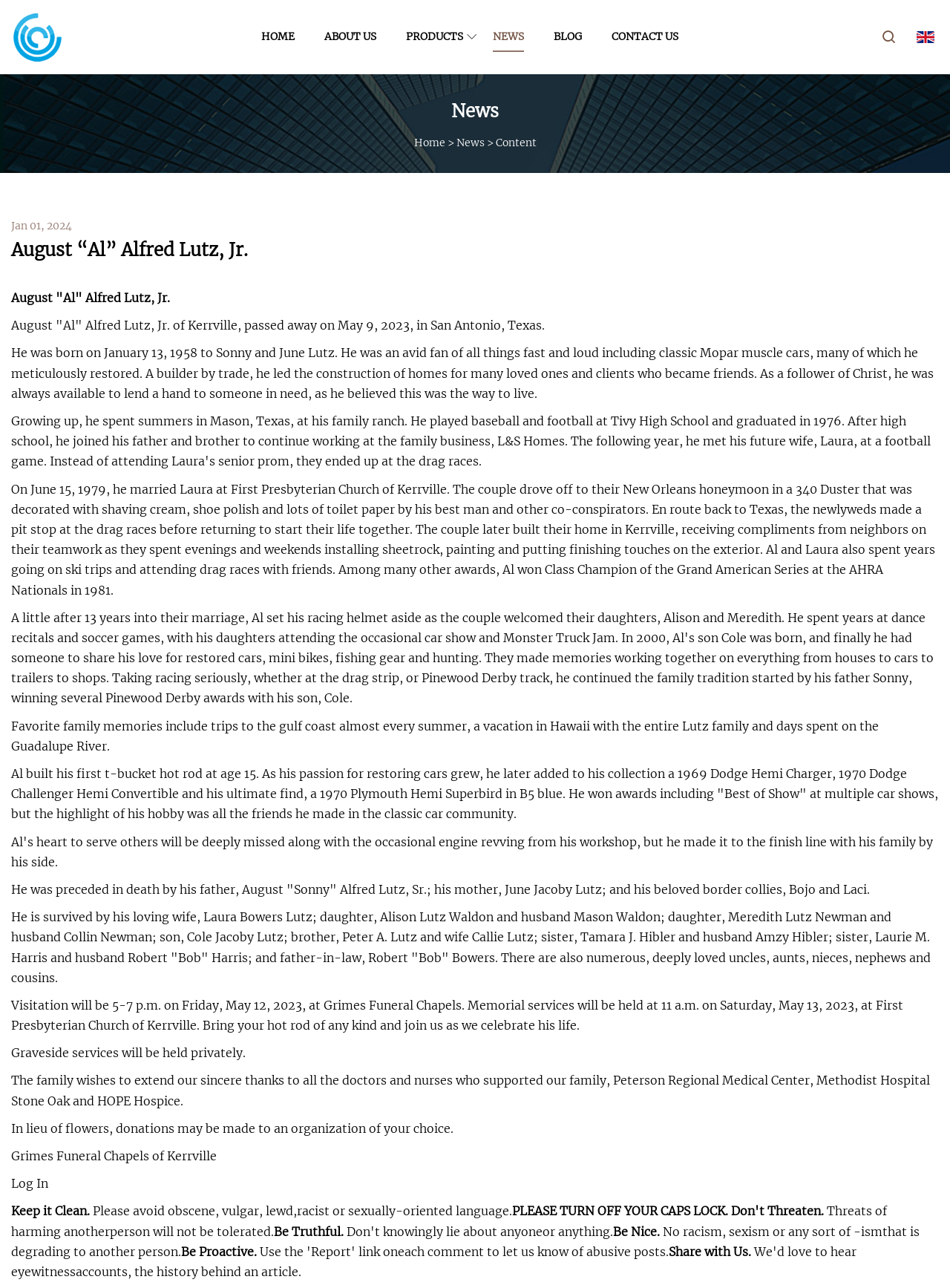Please locate the bounding box coordinates of the element's region that needs to be clicked to follow the instruction: "Click on the CONTACT US link". The bounding box coordinates should be provided as four float numbers between 0 and 1, i.e., [left, top, right, bottom].

[0.644, 0.0, 0.714, 0.058]